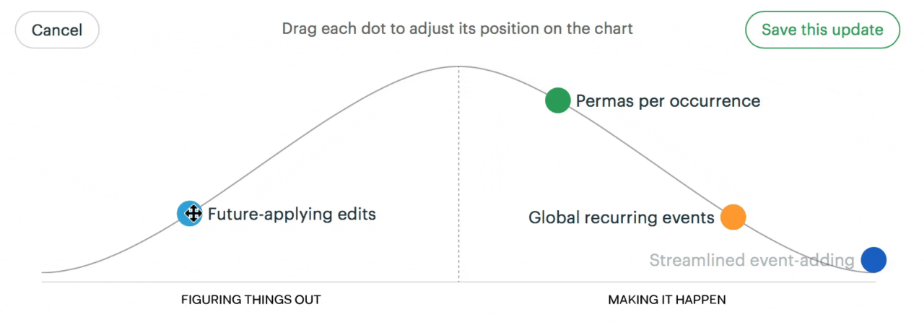Please respond to the question with a concise word or phrase:
What is the purpose of the 'Cancel' button and 'Save this update' option?

Managing changes